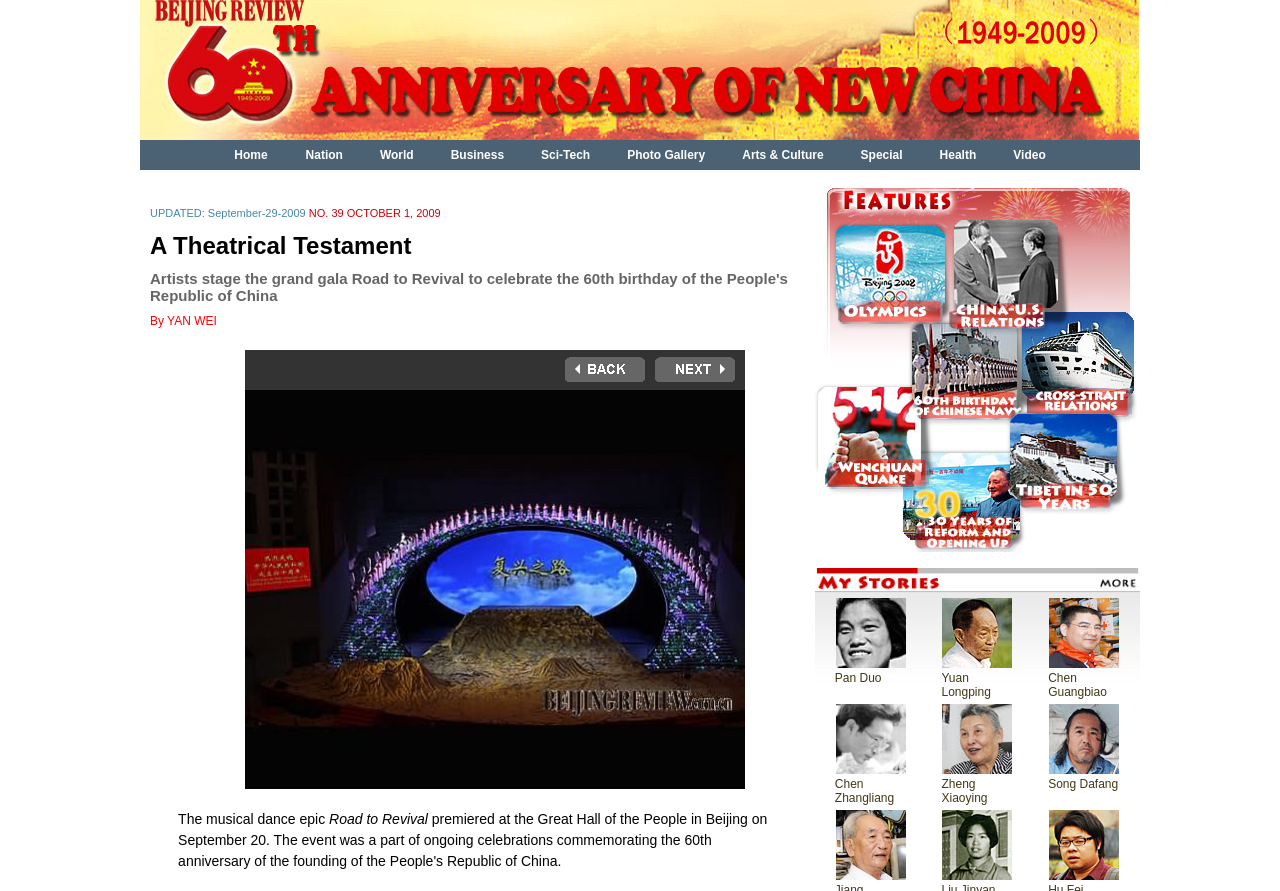Respond to the following question with a brief word or phrase:
How many people are mentioned in the article?

3